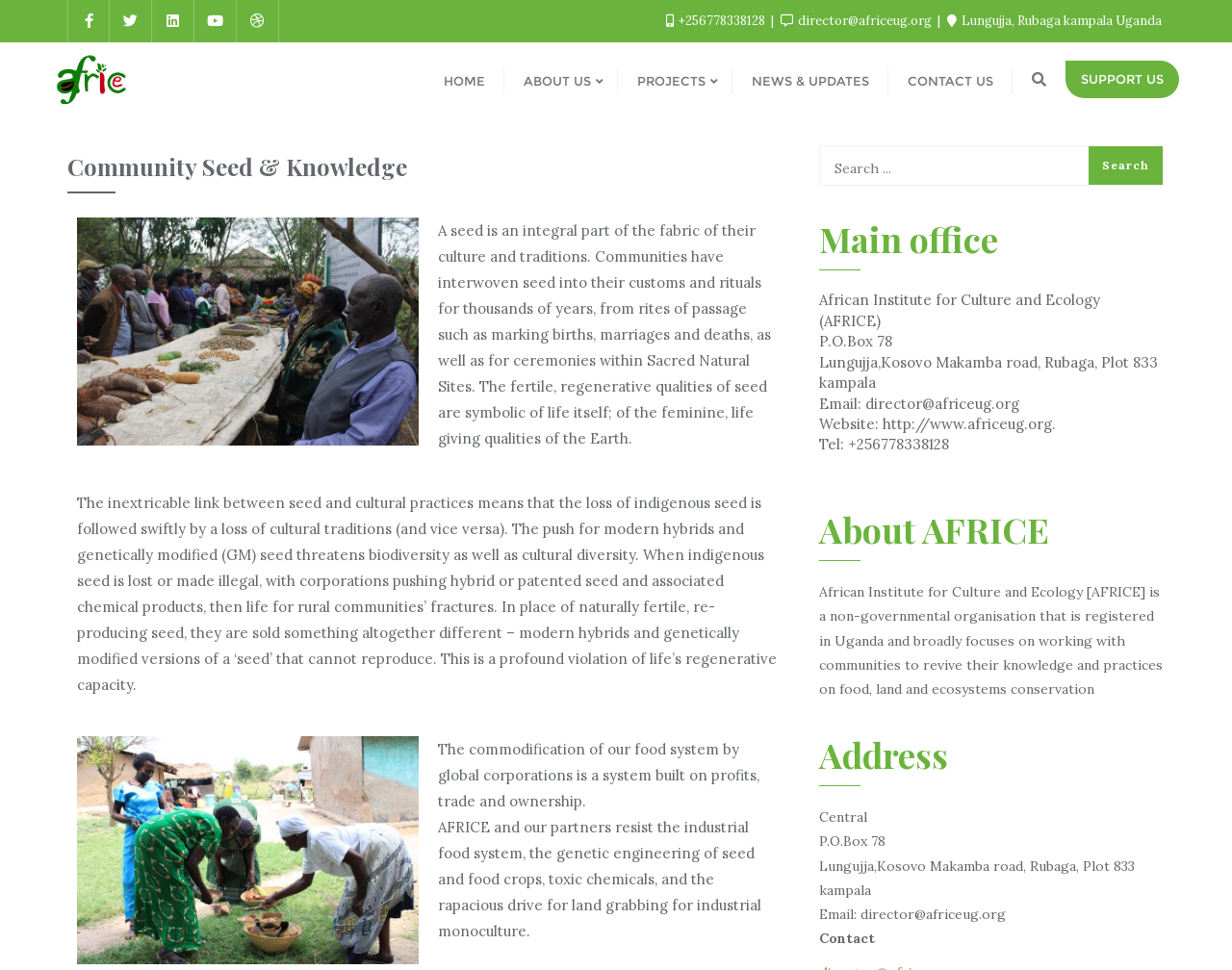Extract the bounding box coordinates of the UI element described by: "Contact us". The coordinates should include four float numbers ranging from 0 to 1, e.g., [left, top, right, bottom].

[0.721, 0.045, 0.822, 0.119]